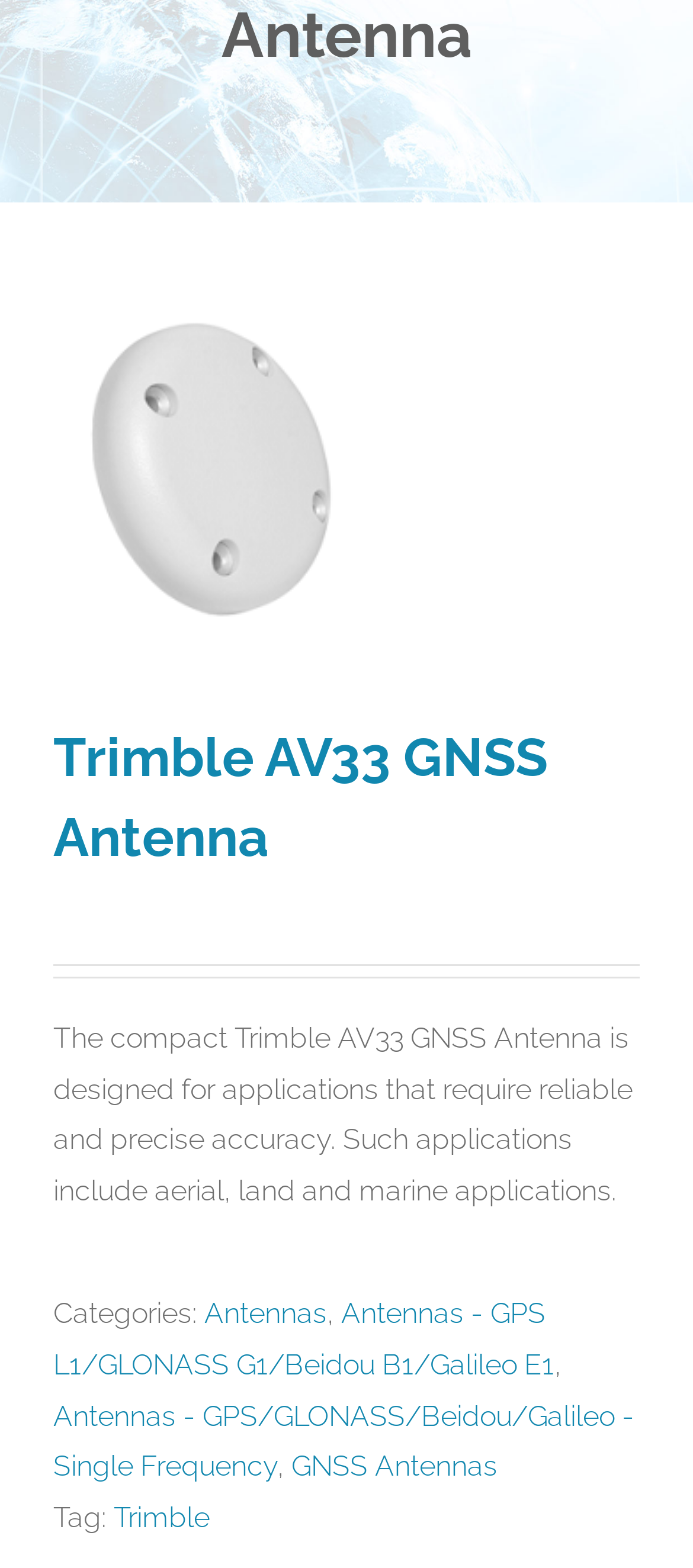Given the description of the UI element: "Antennas", predict the bounding box coordinates in the form of [left, top, right, bottom], with each value being a float between 0 and 1.

[0.295, 0.827, 0.472, 0.848]